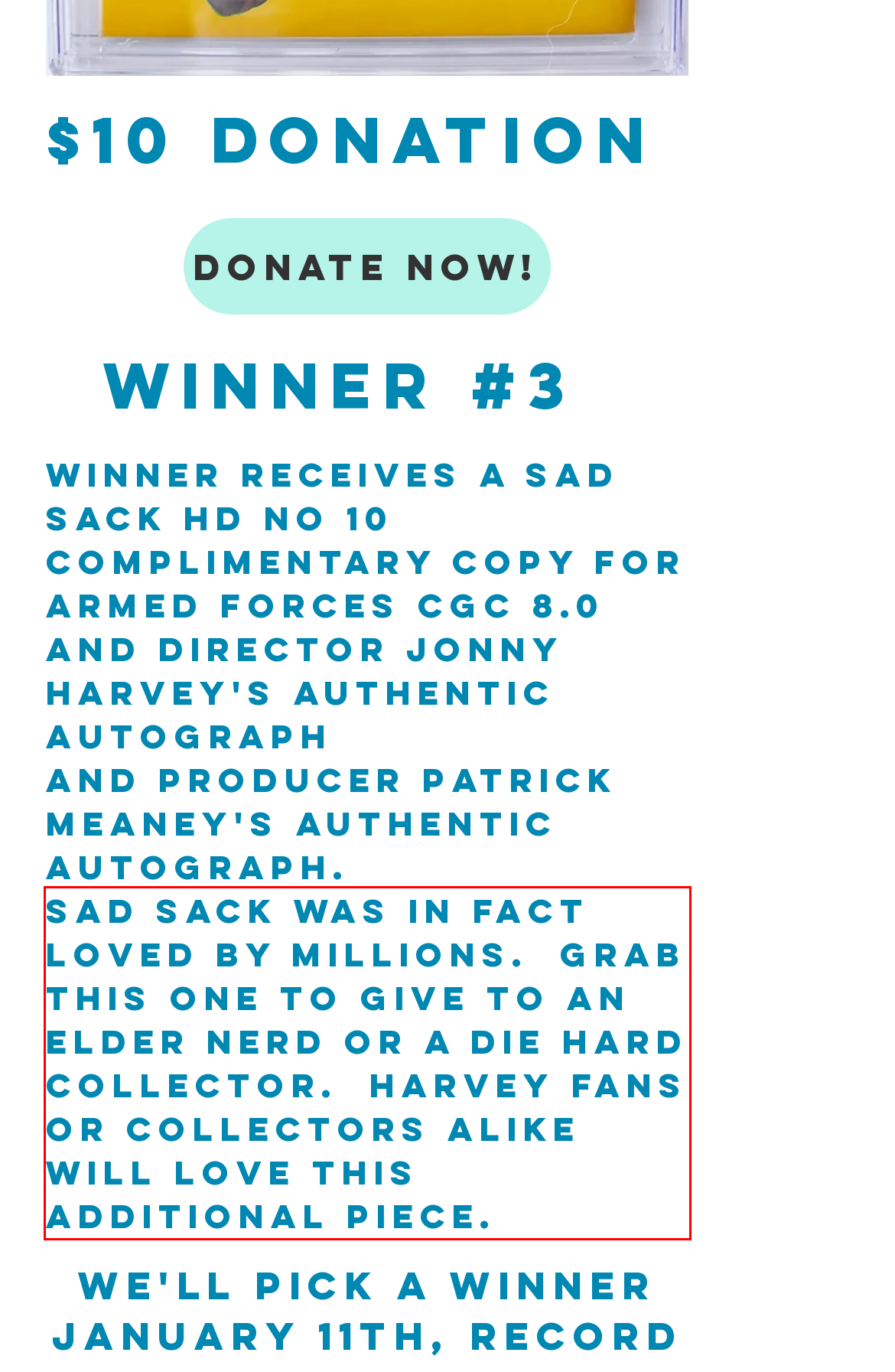Within the provided webpage screenshot, find the red rectangle bounding box and perform OCR to obtain the text content.

Sad Sack was in fact loved by Millions. Grab this one to give to an elder nerd or a die hard collector. HArvey fans or collectors alike will love this additional piece.